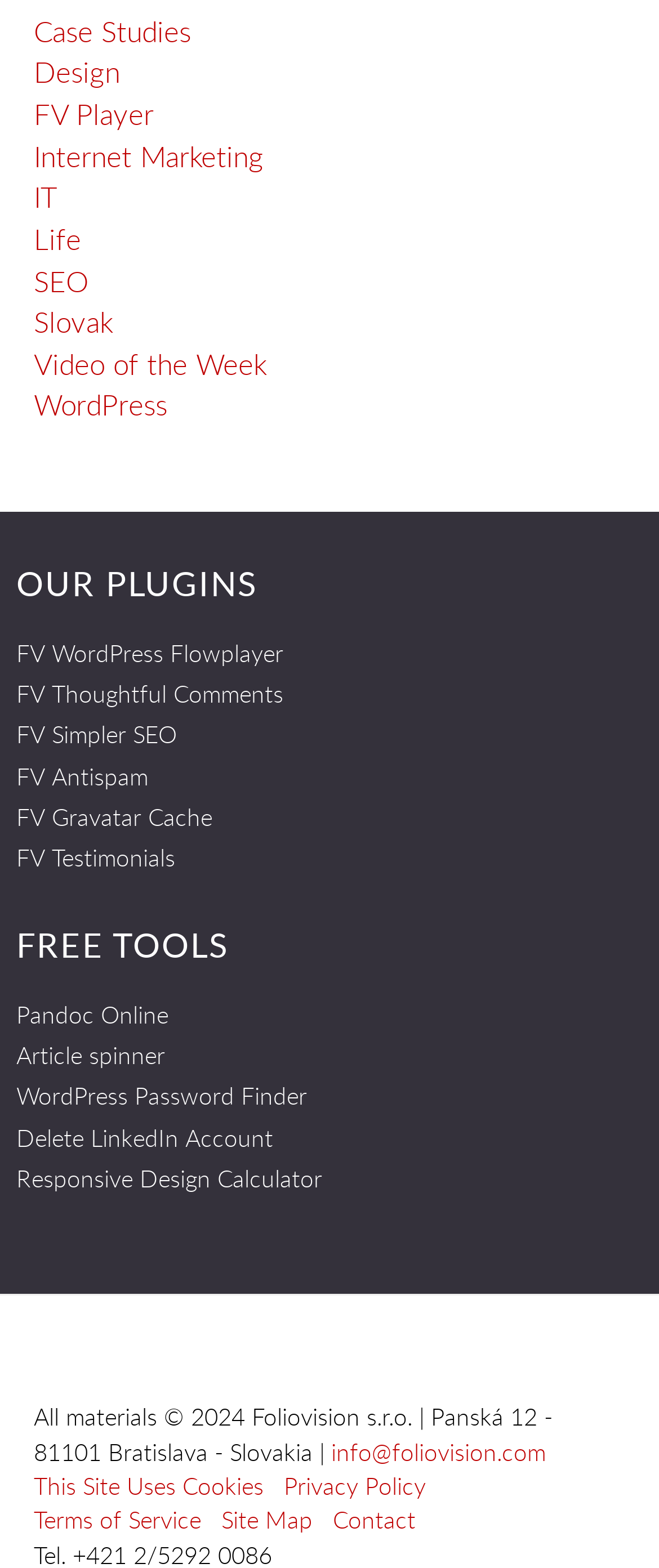Please mark the bounding box coordinates of the area that should be clicked to carry out the instruction: "Go to another topic list or category".

None